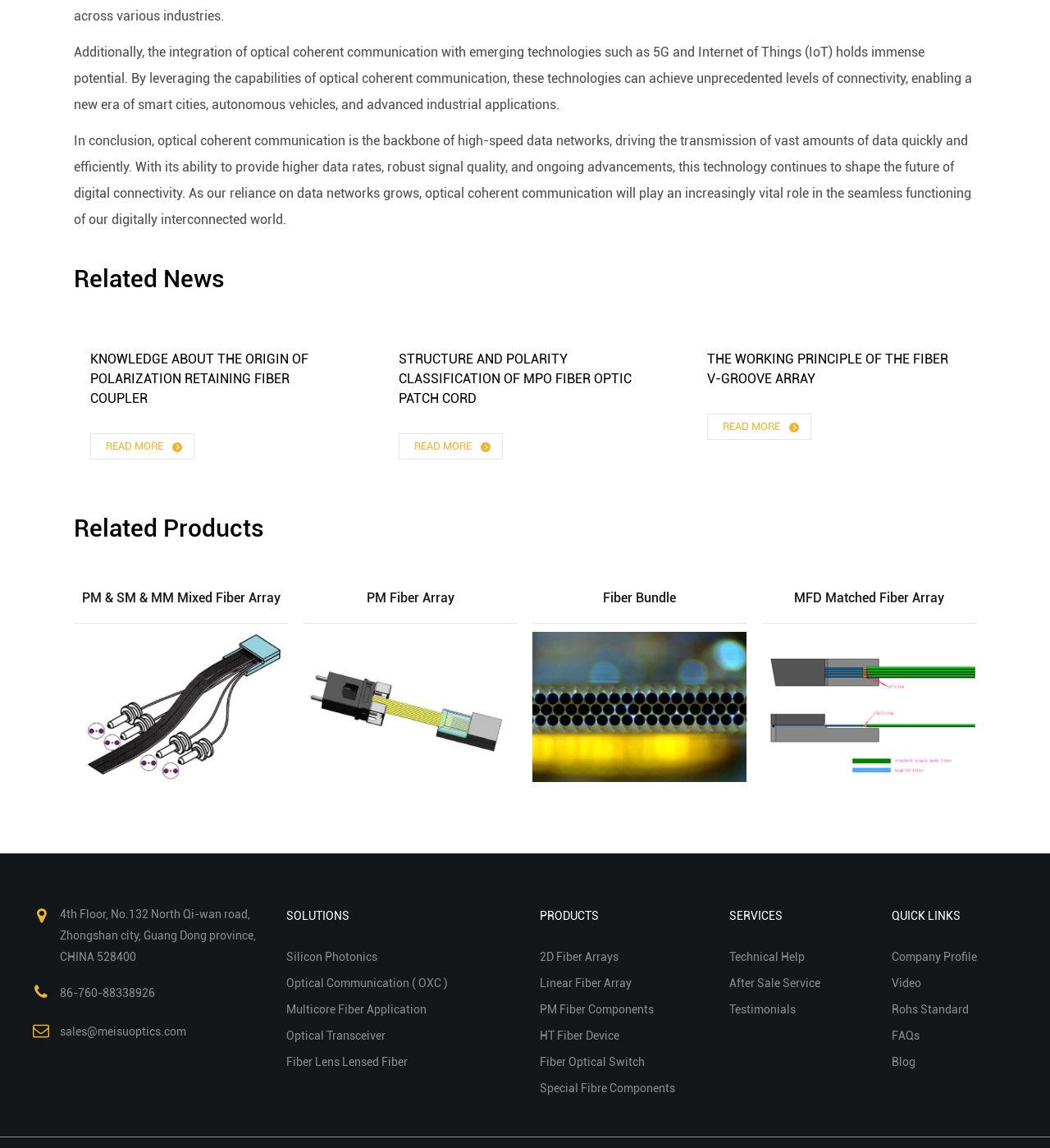What is the company's contact email?
Give a detailed explanation using the information visible in the image.

The company's contact email is provided at the bottom of the webpage, which allows customers or interested parties to reach out to the company for sales-related inquiries or other purposes.